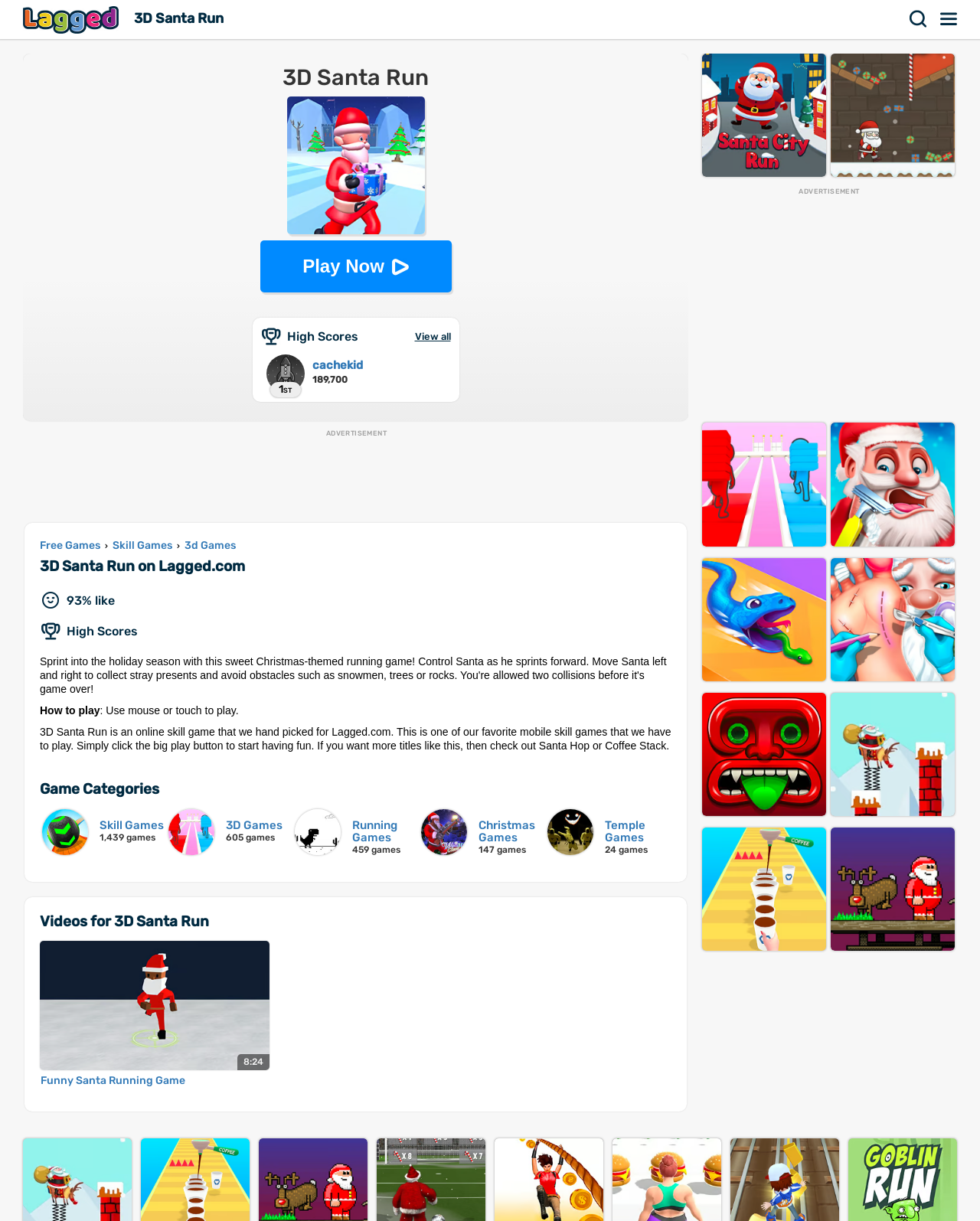Reply to the question below using a single word or brief phrase:
What is the percentage of people who like this game?

93%